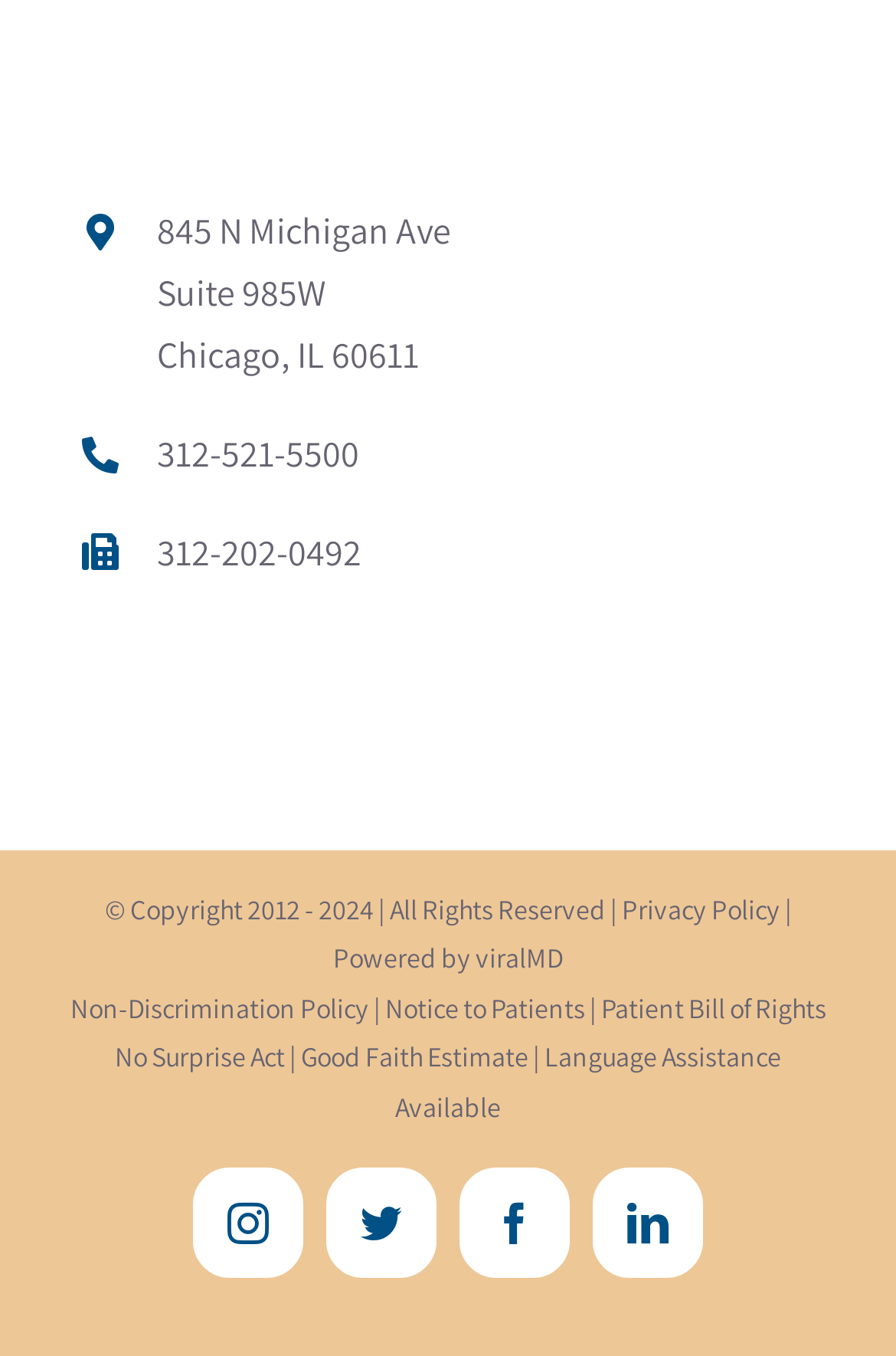Please identify the bounding box coordinates of the element's region that I should click in order to complete the following instruction: "call the office phone". The bounding box coordinates consist of four float numbers between 0 and 1, i.e., [left, top, right, bottom].

[0.175, 0.312, 0.923, 0.358]